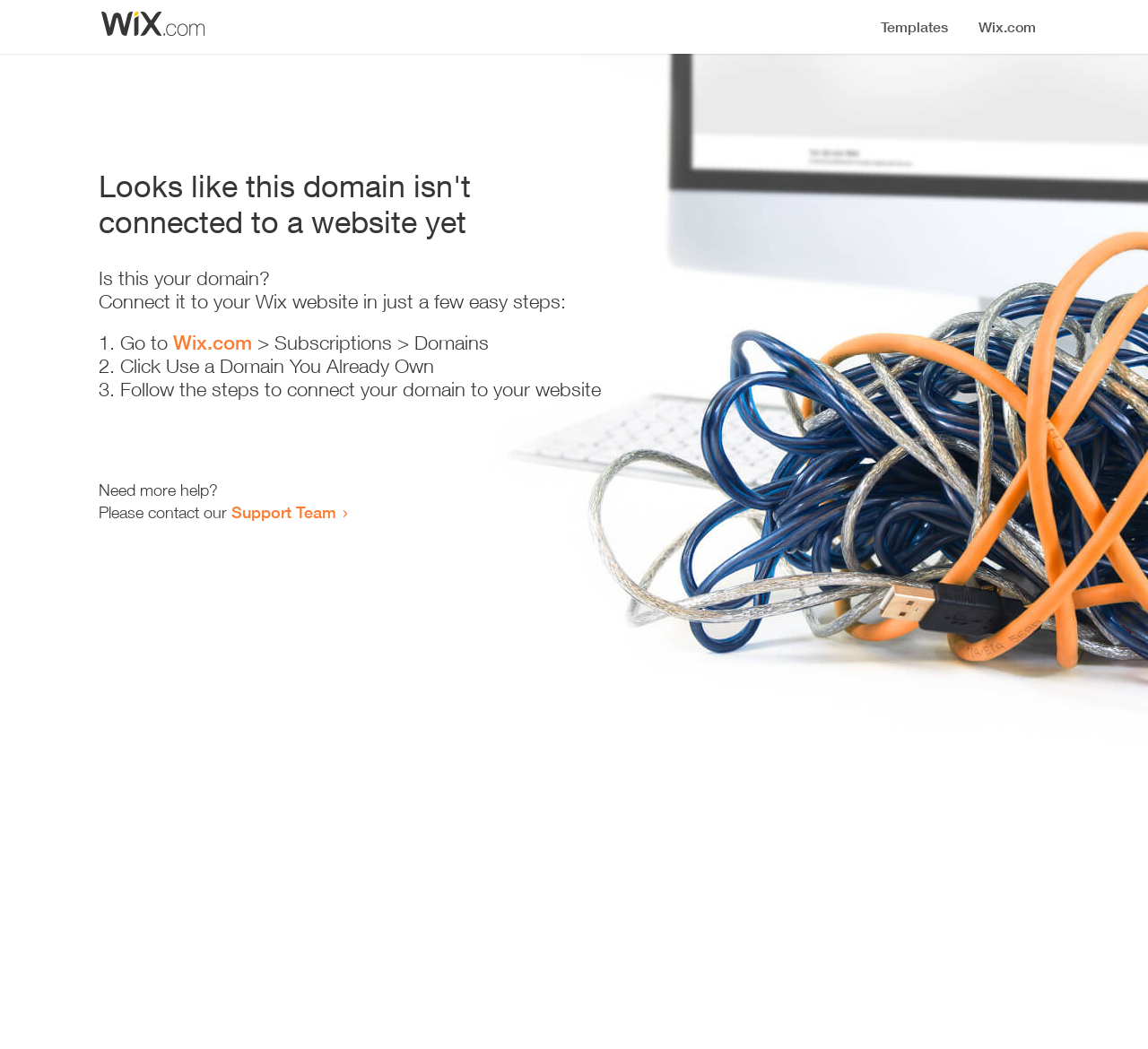Where can I get help if I need more assistance?
Using the image, respond with a single word or phrase.

Support Team